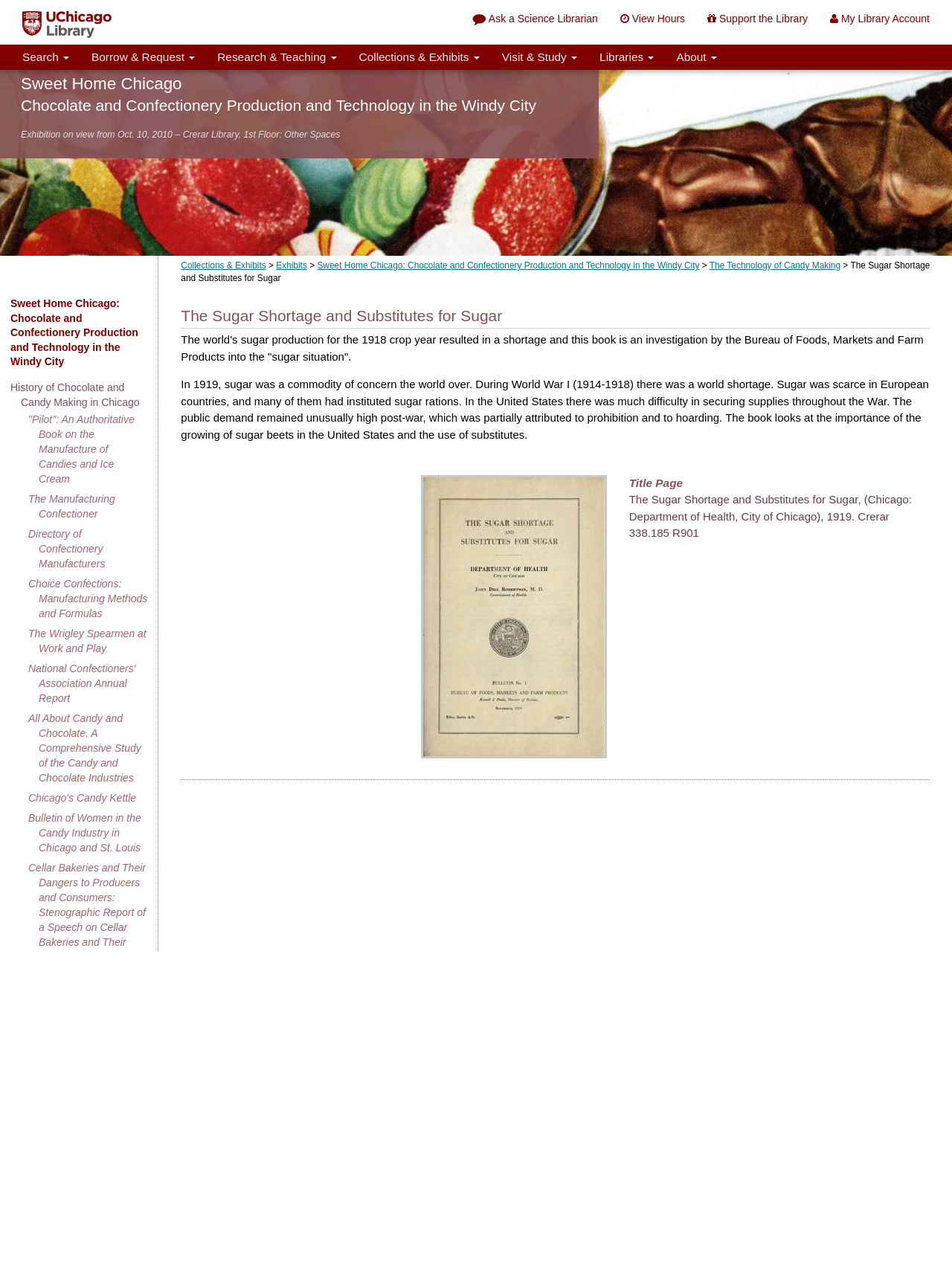How many buttons are in the main navigation?
Use the screenshot to answer the question with a single word or phrase.

7